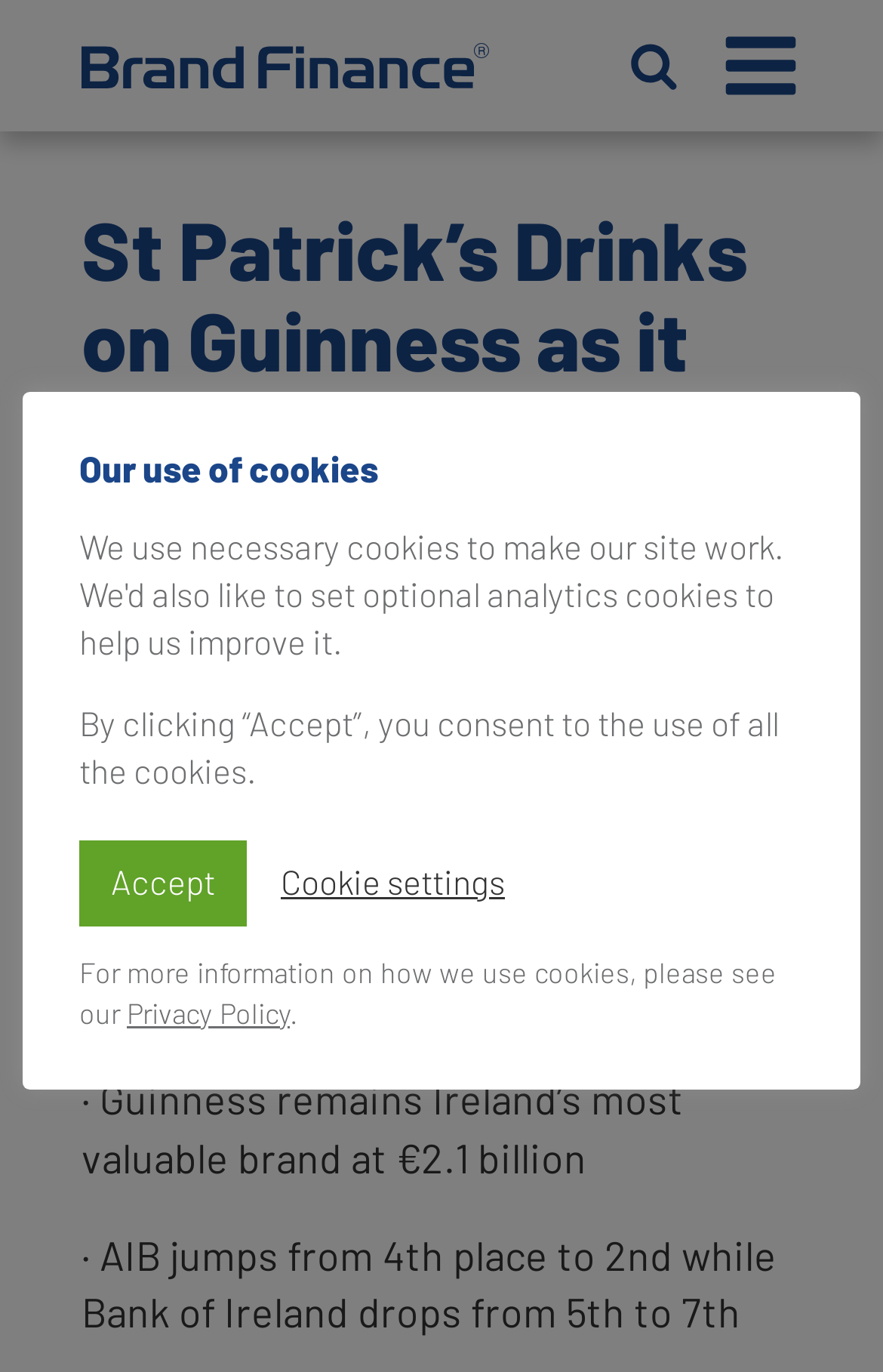Could you locate the bounding box coordinates for the section that should be clicked to accomplish this task: "Share on LinkedIn".

[0.504, 0.498, 0.573, 0.542]